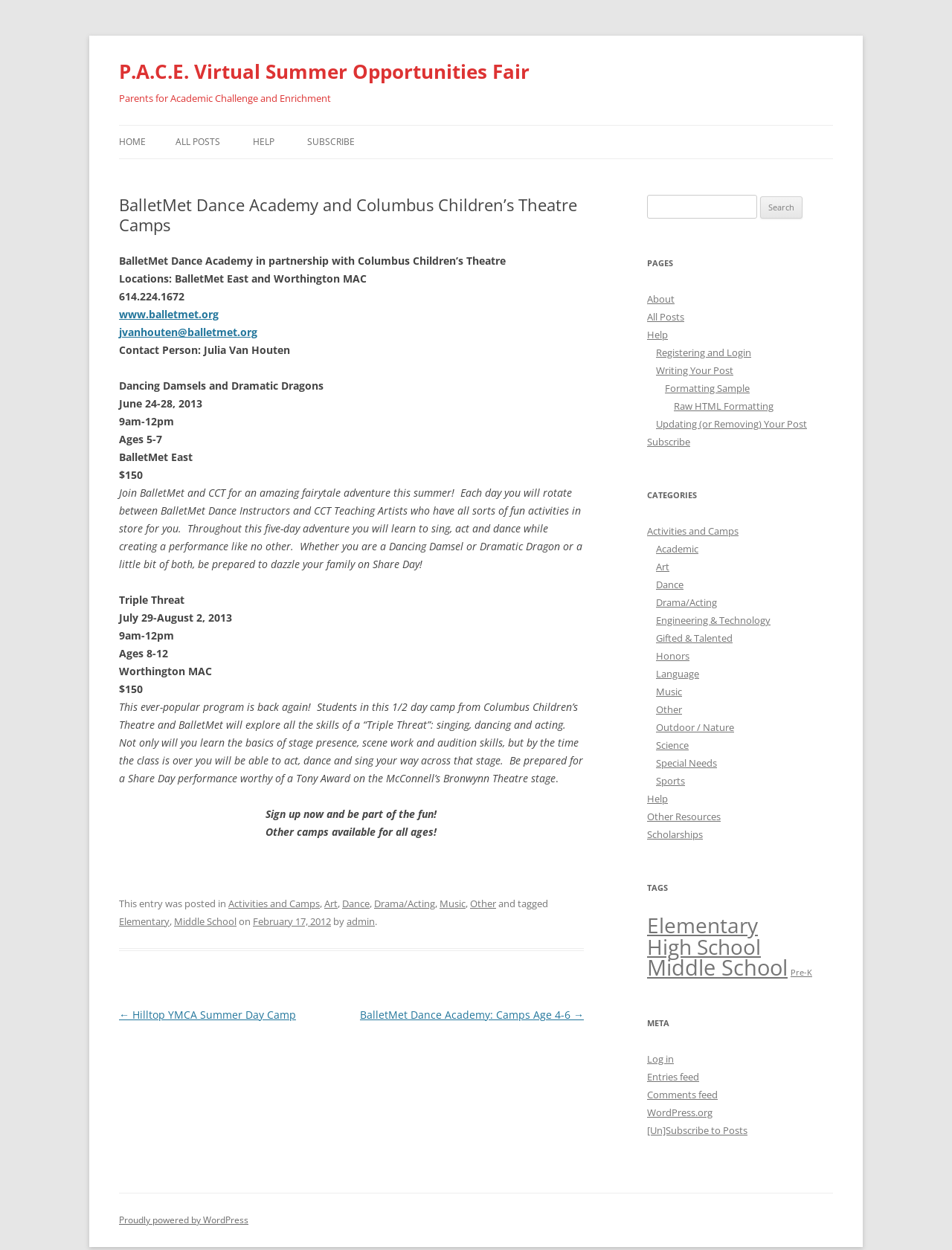Can you look at the image and give a comprehensive answer to the question:
What is the purpose of the 'Triple Threat' camp?

The purpose of the 'Triple Threat' camp can be inferred from the description of the camp in the article section of the webpage, where it is mentioned that students will 'explore all the skills of a “Triple Threat”: singing, dancing and acting'.